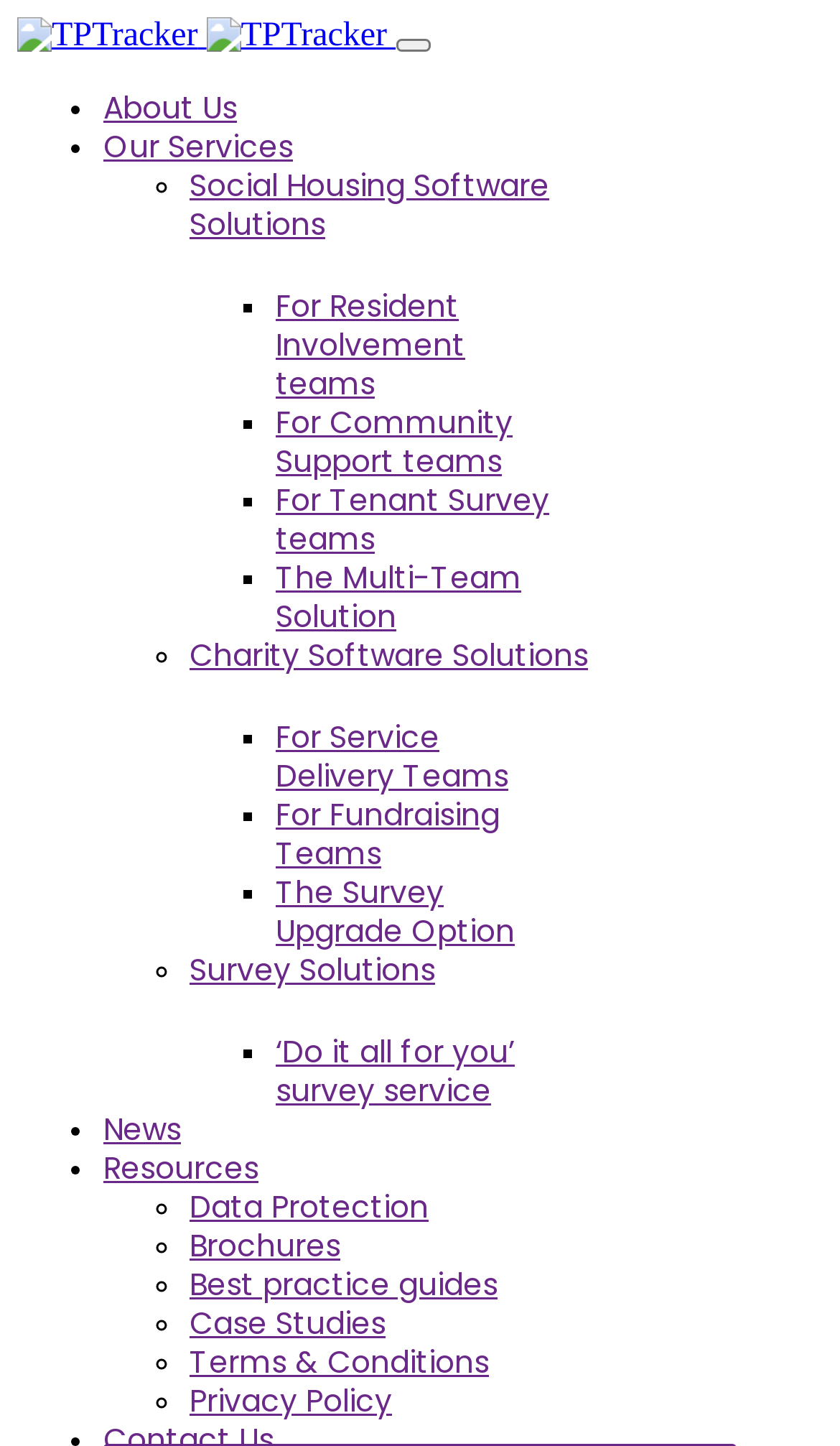Please identify the bounding box coordinates of the clickable area that will allow you to execute the instruction: "Click on About Us".

[0.123, 0.06, 0.282, 0.089]